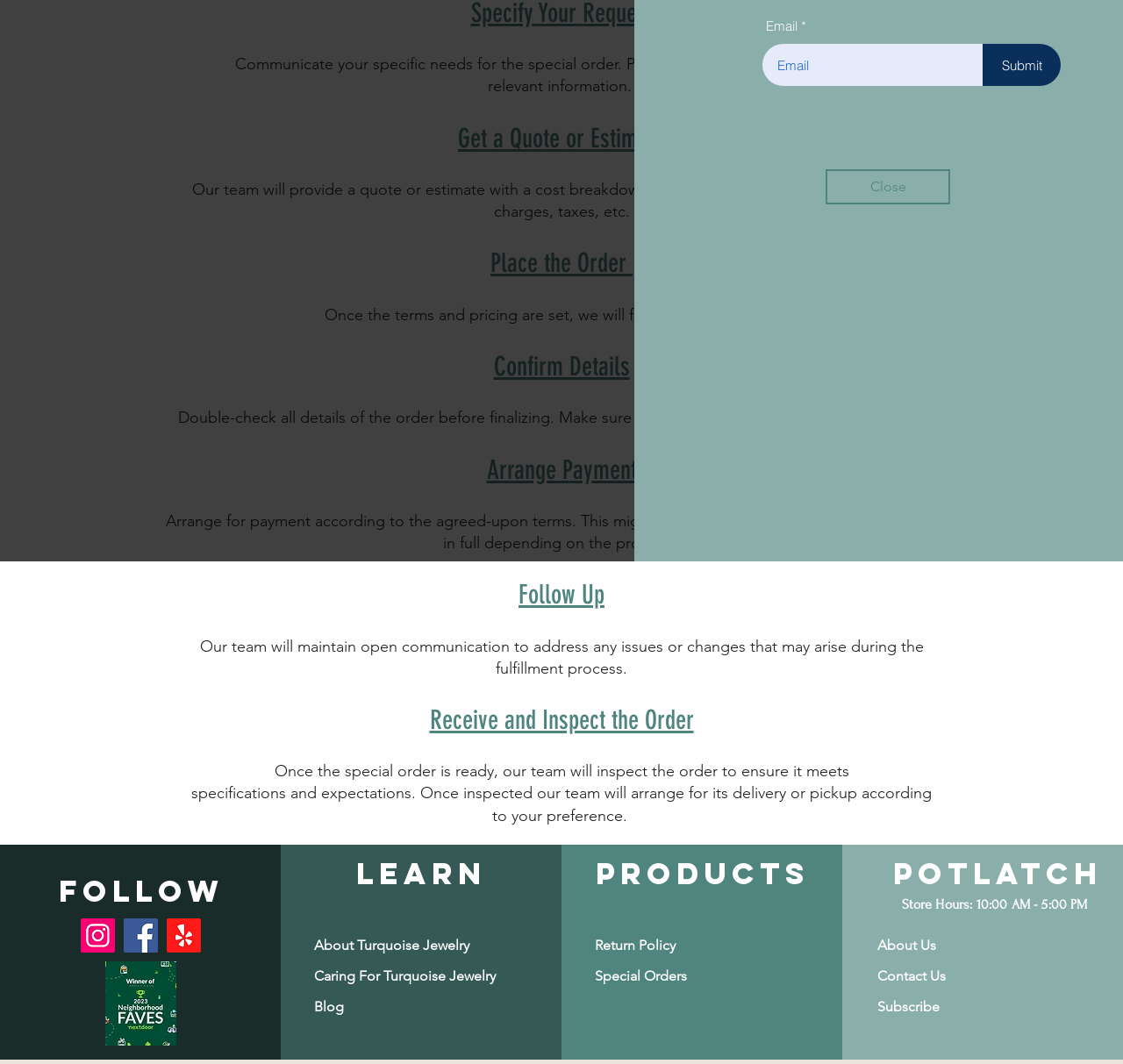From the webpage screenshot, predict the bounding box of the UI element that matches this description: "Return Policy".

[0.529, 0.875, 0.653, 0.903]